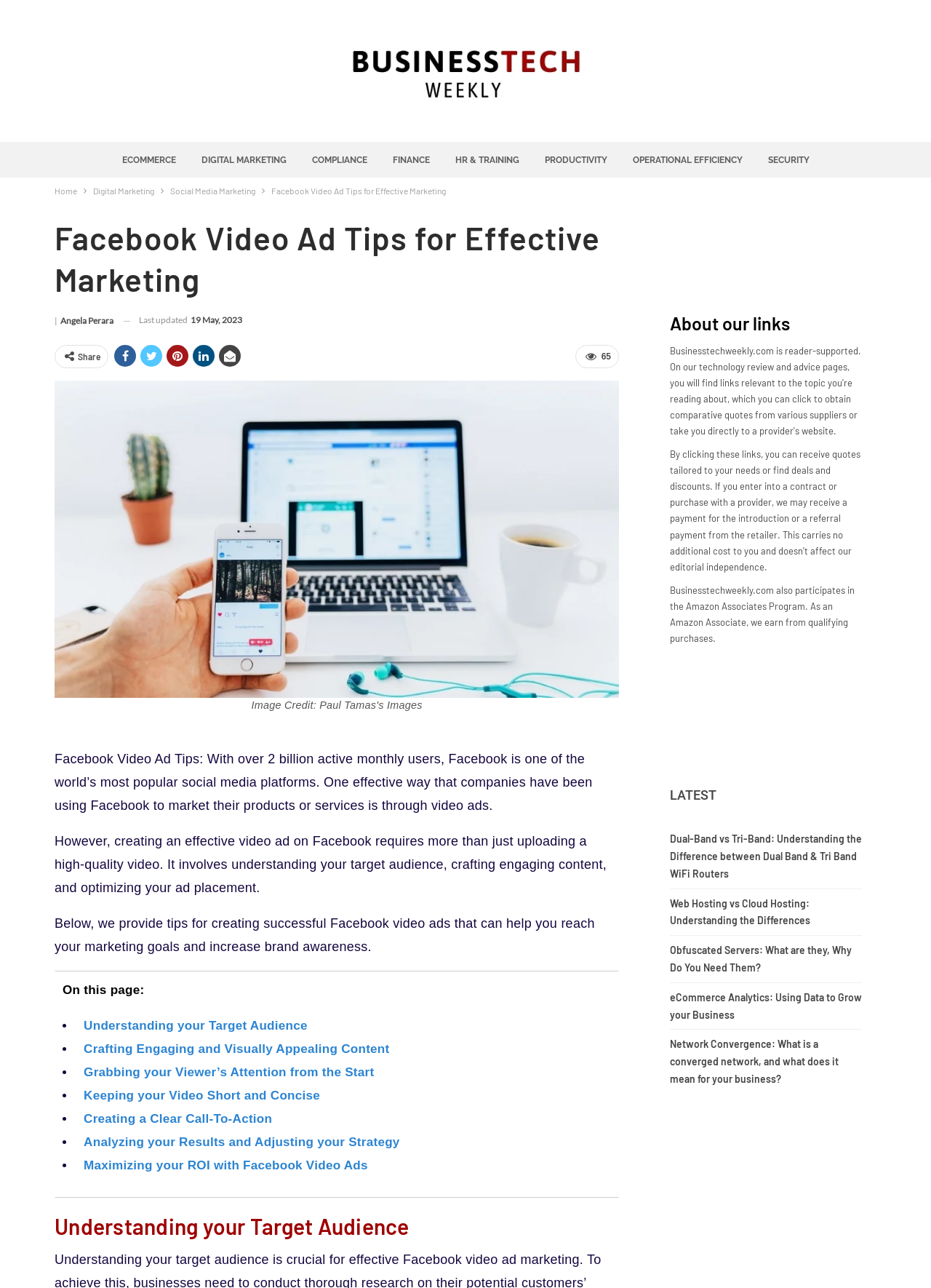Please find the bounding box coordinates of the section that needs to be clicked to achieve this instruction: "Check the latest article 'Dual-Band vs Tri-Band: Understanding the Difference between Dual Band & Tri Band WiFi Routers'".

[0.72, 0.646, 0.926, 0.683]